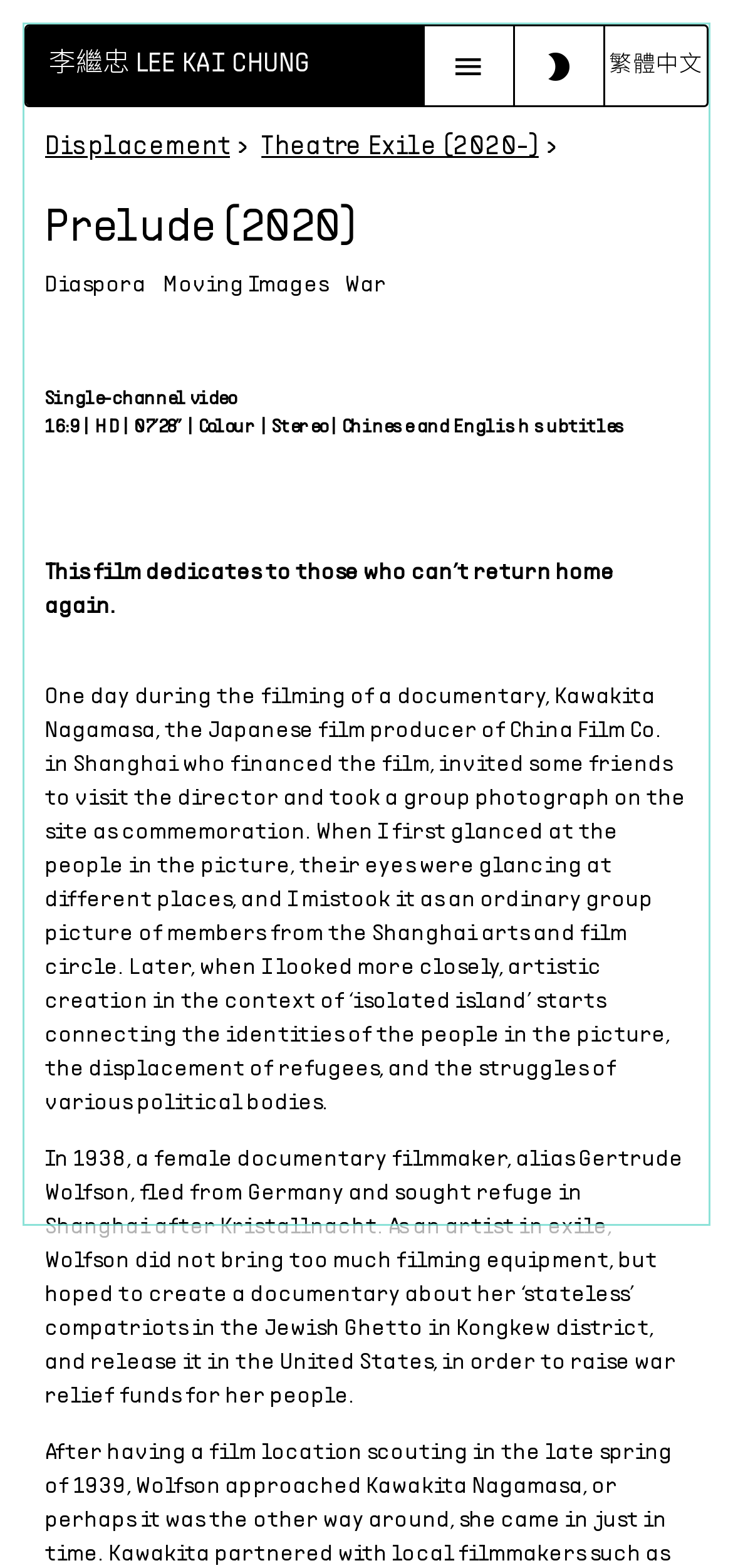Illustrate the webpage thoroughly, mentioning all important details.

The webpage is about a film titled "Prelude (2020)" by 李繼忠 LEE KAI CHUNG. At the top, there are four emphasis elements, which are likely decorative or separators. Below them, there is a header section with two links: "李繼忠 LEE KAI CHUNG" and "繁體中文".

Underneath, there is another header section with three headings: "Displacement >", "Theatre Exile (2020-) >", and "Prelude (2020)". The first two headings have links to "Displacement" and "Theatre Exile (2020-)", respectively. Below these headings, there are three links: "Diaspora", "Moving Images", and "War".

The next section describes the film, stating that it is a single-channel video with specifications such as HD, 16:9, and stereo sound. Below this, there is a heading that dedicates the film to those who cannot return home again.

The main content of the webpage is a passage of text that describes the film's context and inspiration. It tells the story of a group photograph taken during the filming of a documentary and how it connects to the themes of displacement, refugees, and political struggles. The passage also mentions a female documentary filmmaker, Gertrude Wolfson, who fled from Germany and sought refuge in Shanghai, and her efforts to create a documentary about her compatriots in the Jewish Ghetto.